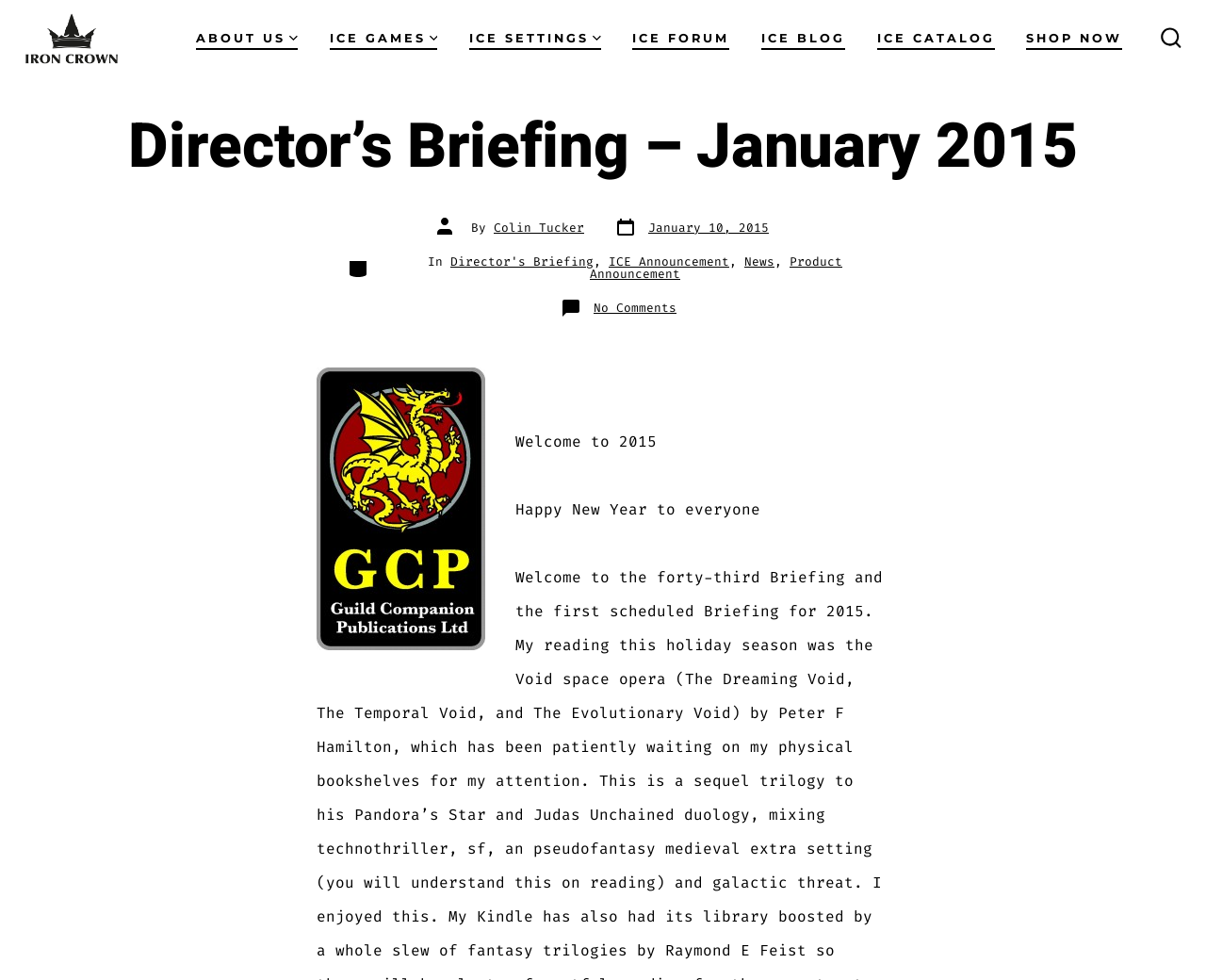Highlight the bounding box coordinates of the element you need to click to perform the following instruction: "Click the SEARCH TOGGLE button."

[0.953, 0.015, 0.989, 0.063]